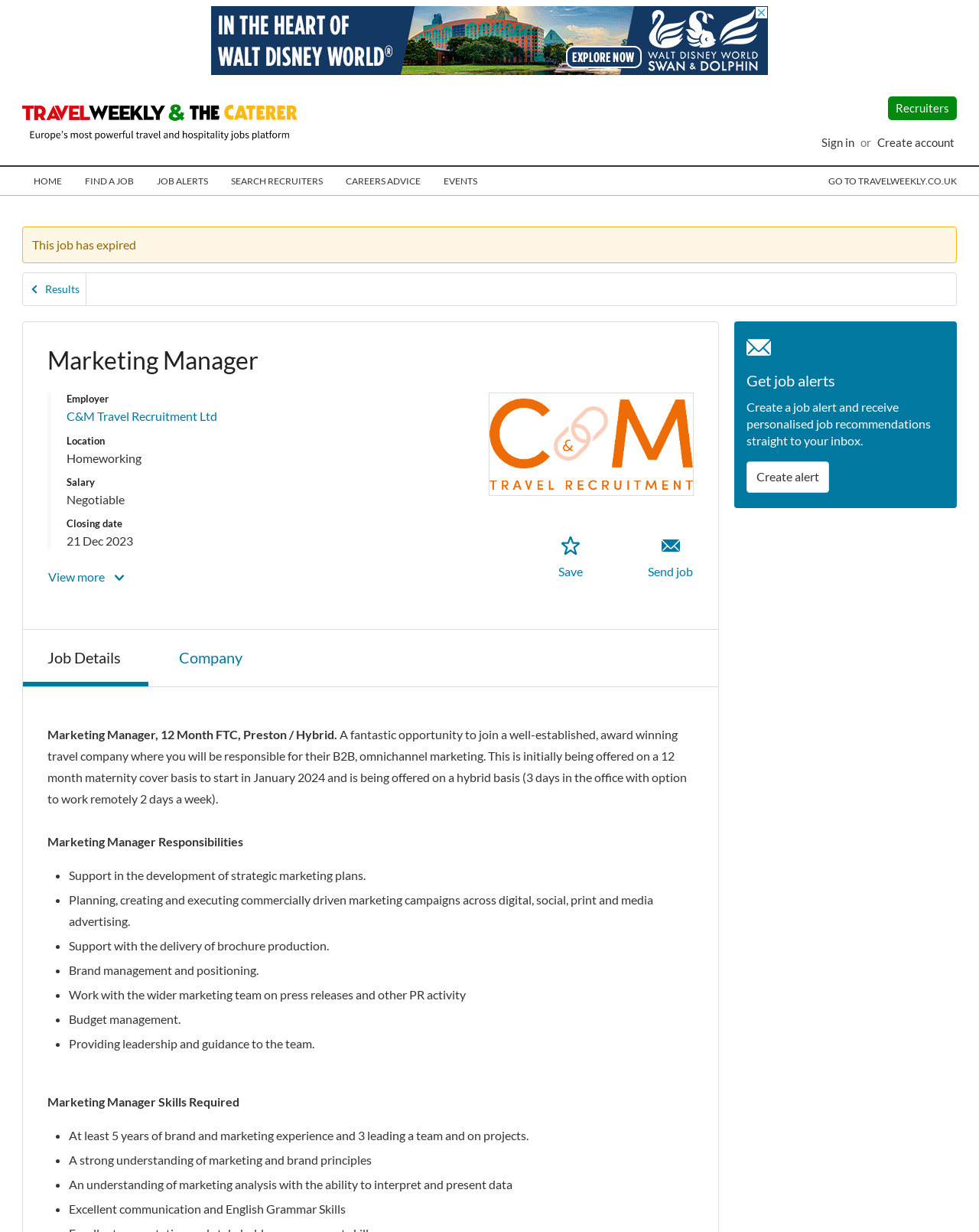What is the company name of the job posting?
Answer the question in a detailed and comprehensive manner.

The company name can be found in the description list term element with the text 'Employer' and its corresponding detail element with the text 'C&M Travel Recruitment Ltd'.